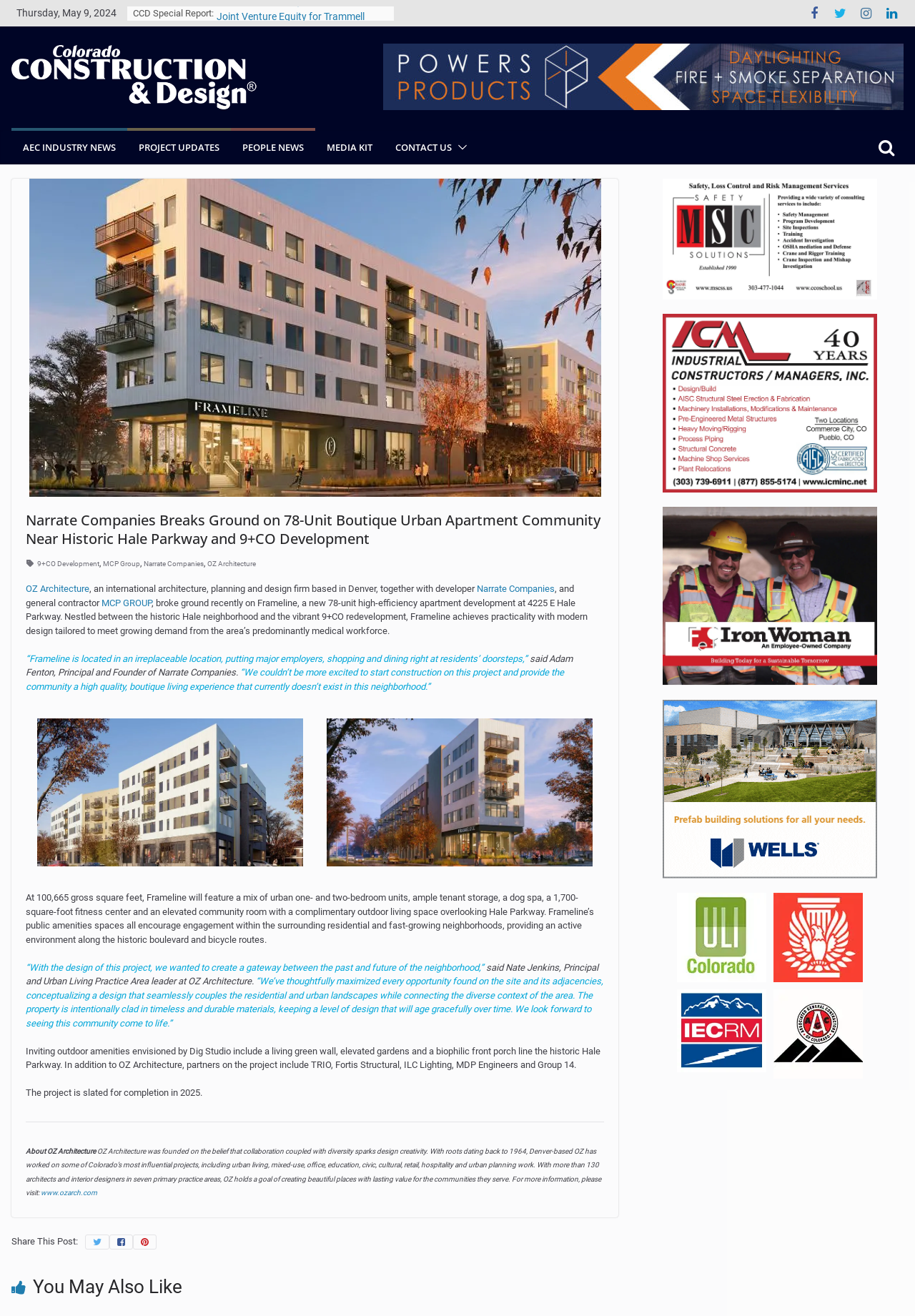Please identify the bounding box coordinates of the element I need to click to follow this instruction: "Click Read More".

None